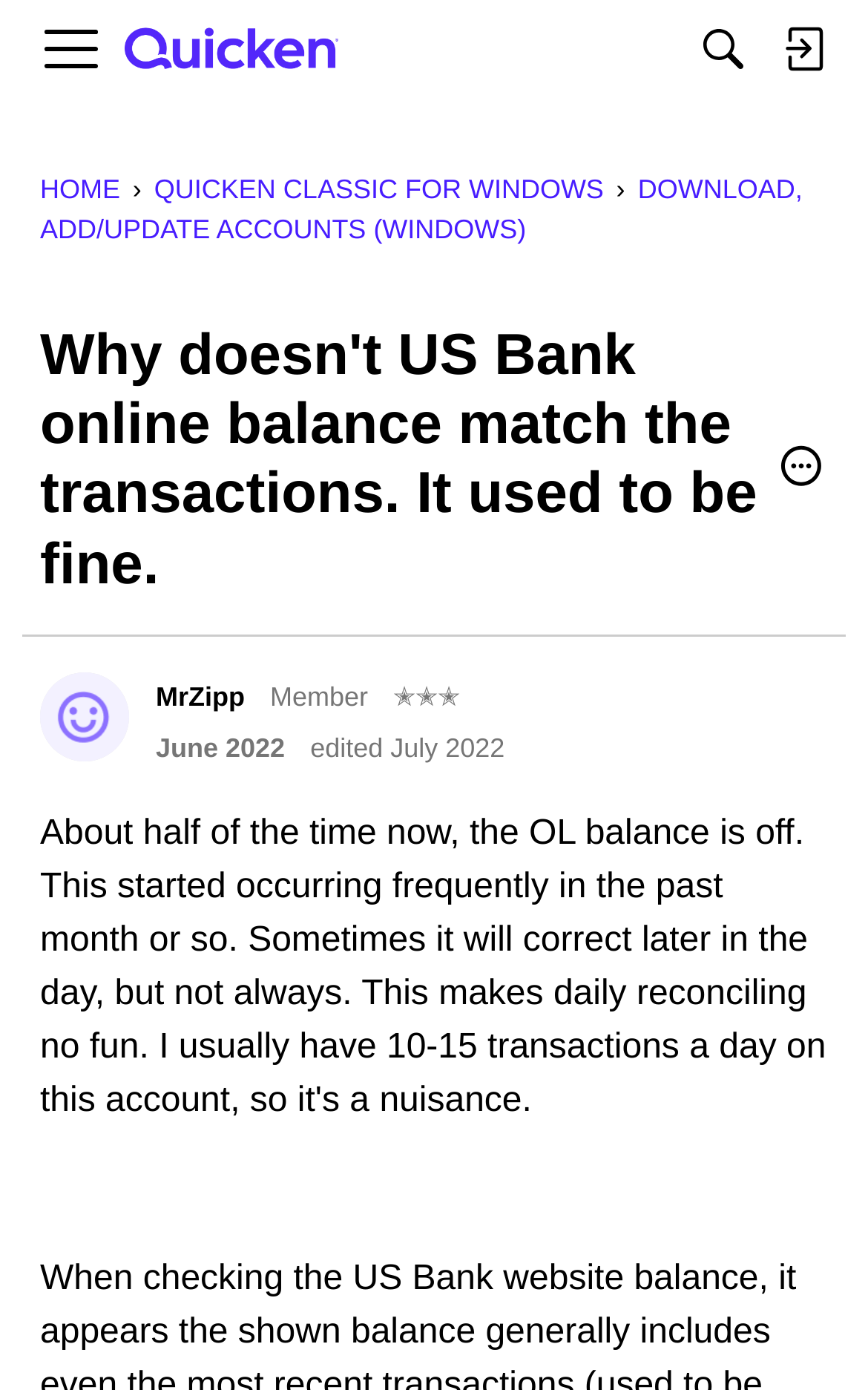Point out the bounding box coordinates of the section to click in order to follow this instruction: "Explore 'Science Fiction' category".

None